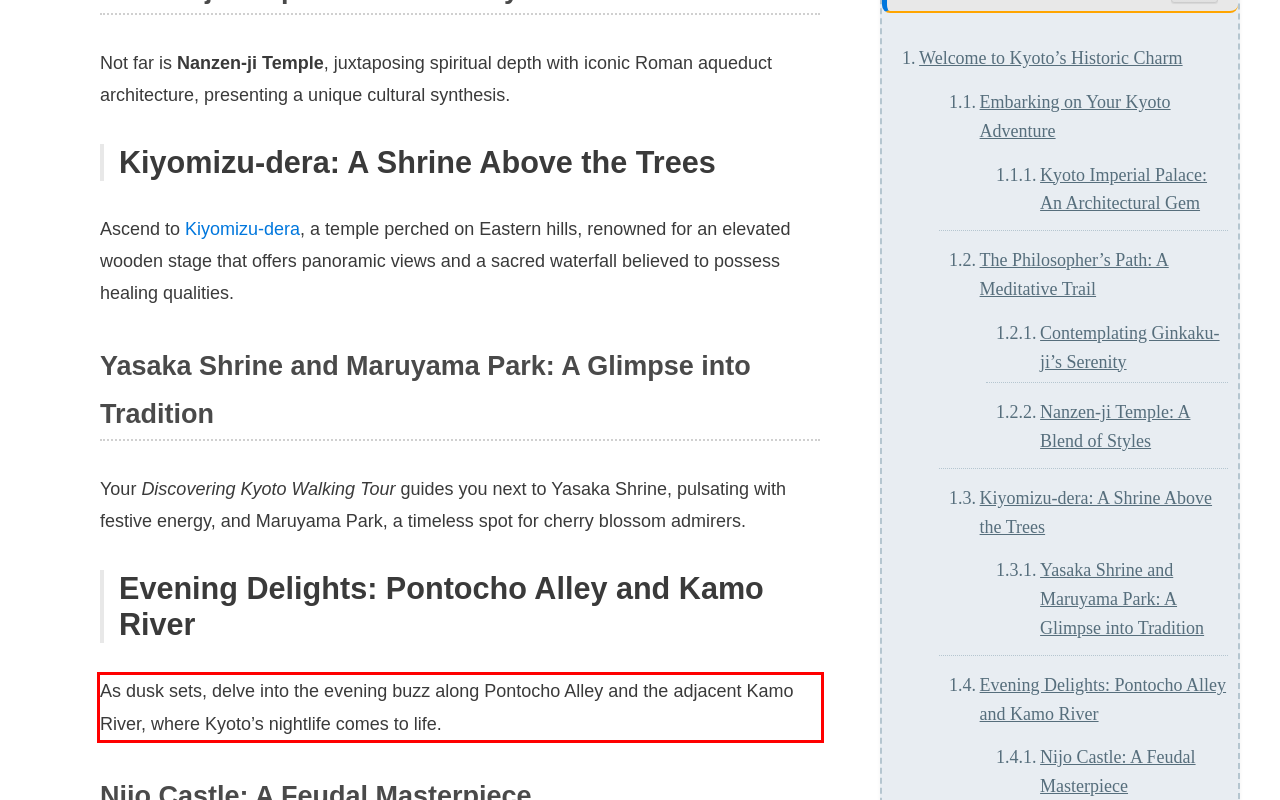Using the provided webpage screenshot, identify and read the text within the red rectangle bounding box.

As dusk sets, delve into the evening buzz along Pontocho Alley and the adjacent Kamo River, where Kyoto’s nightlife comes to life.